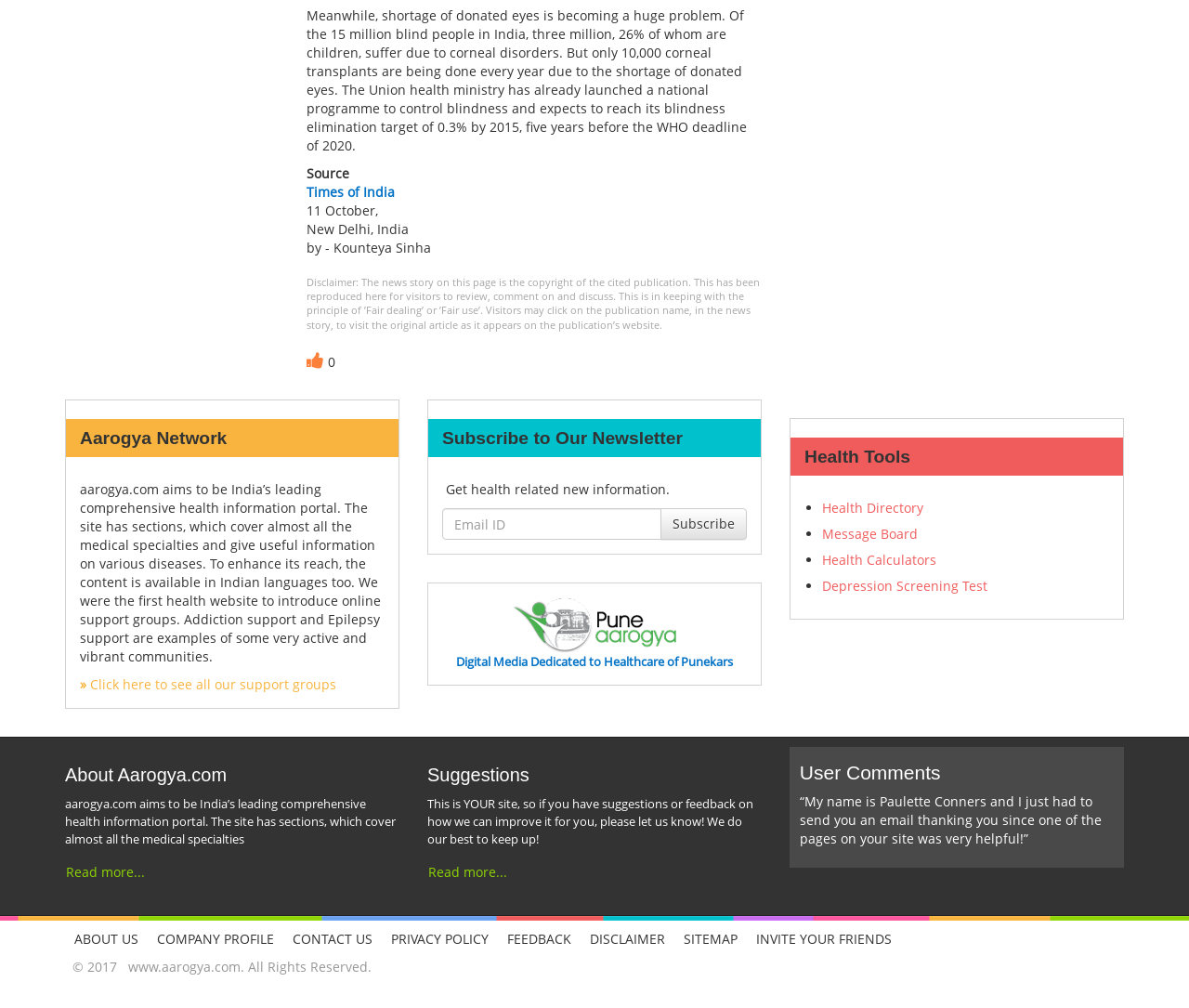What is the purpose of aarogya.com?
Carefully analyze the image and provide a thorough answer to the question.

Based on the webpage content, aarogya.com aims to be India's leading comprehensive health information portal, providing information on various diseases and medical specialties, as well as online support groups and health tools.